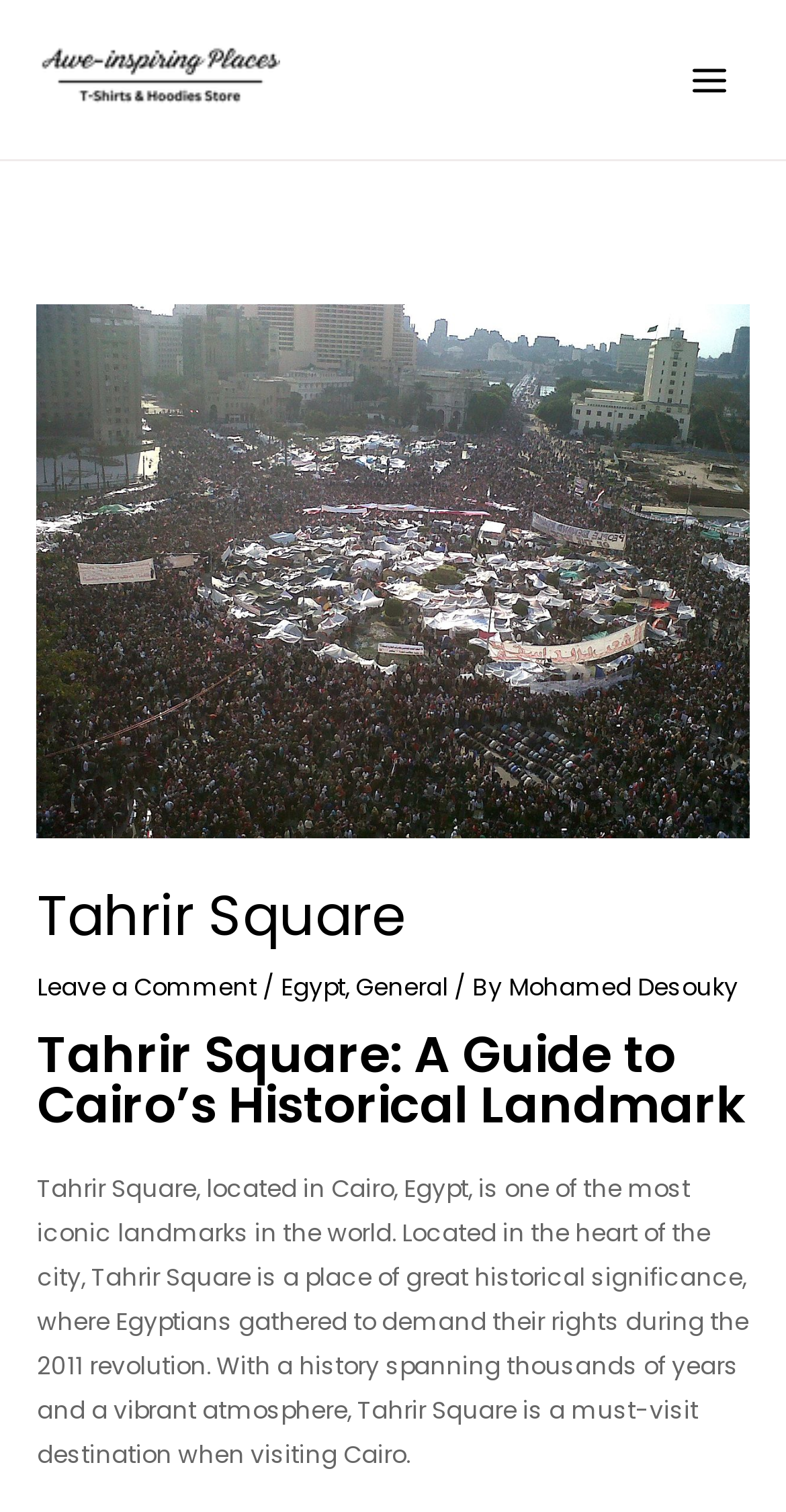Please provide a comprehensive answer to the question based on the screenshot: In which city is Tahrir Square located?

The location of Tahrir Square can be found in the text 'Tahrir Square, located in Cairo, Egypt, is one of the most iconic landmarks in the world.' which provides the information that Tahrir Square is located in Cairo.